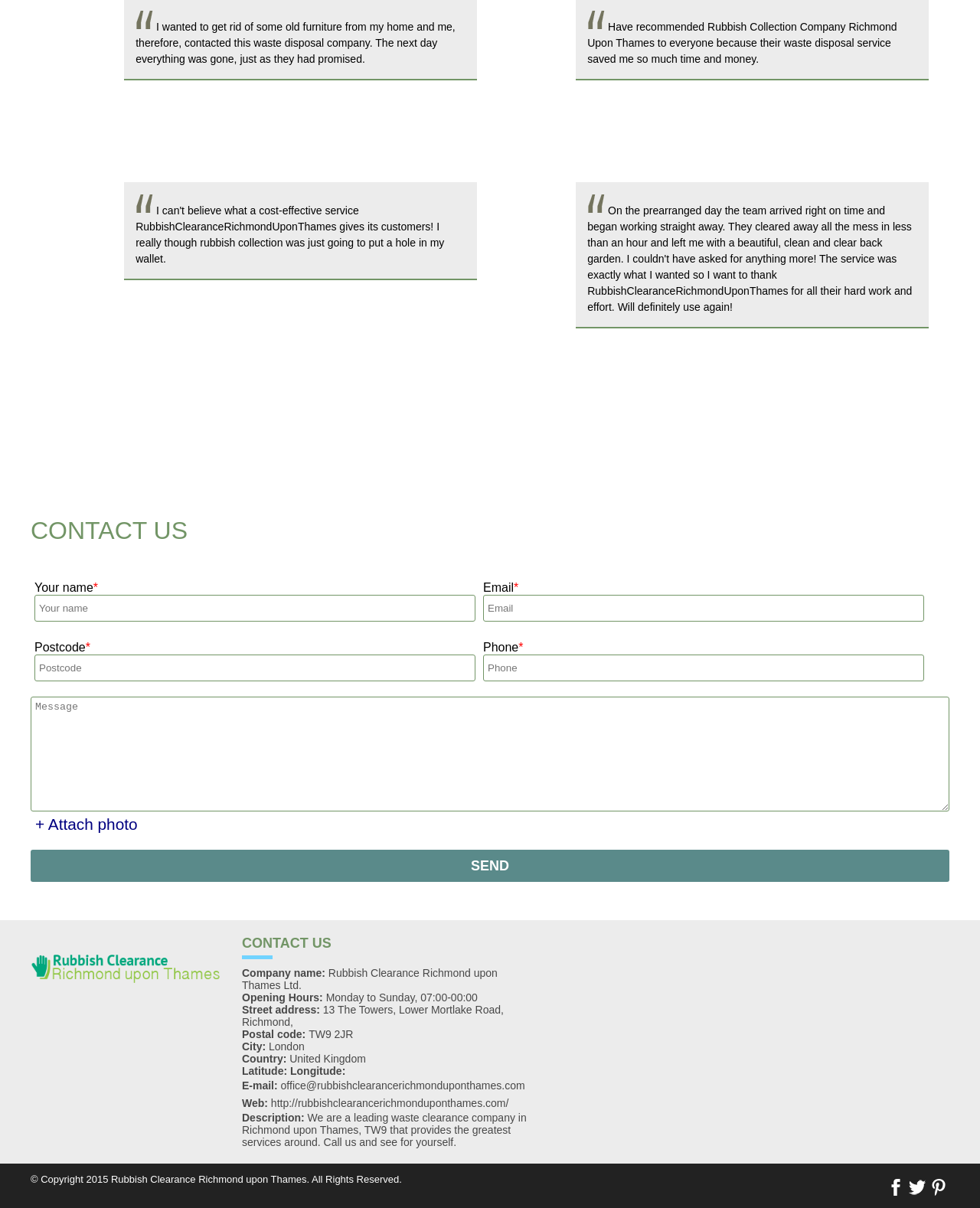Please identify the bounding box coordinates of the area that needs to be clicked to fulfill the following instruction: "Fill in your name."

[0.035, 0.492, 0.485, 0.515]